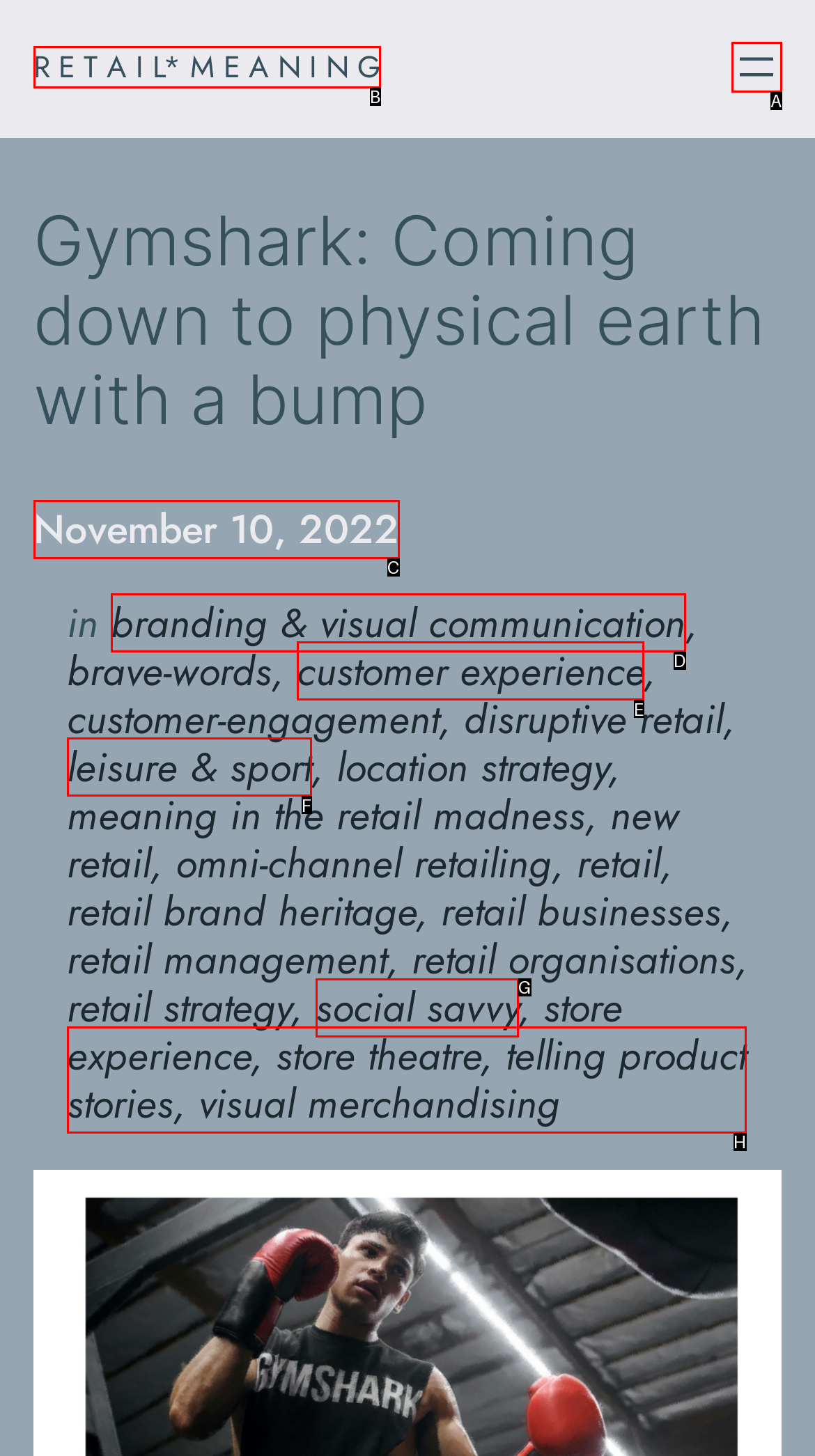Determine which HTML element matches the given description: leisure & sport. Provide the corresponding option's letter directly.

F